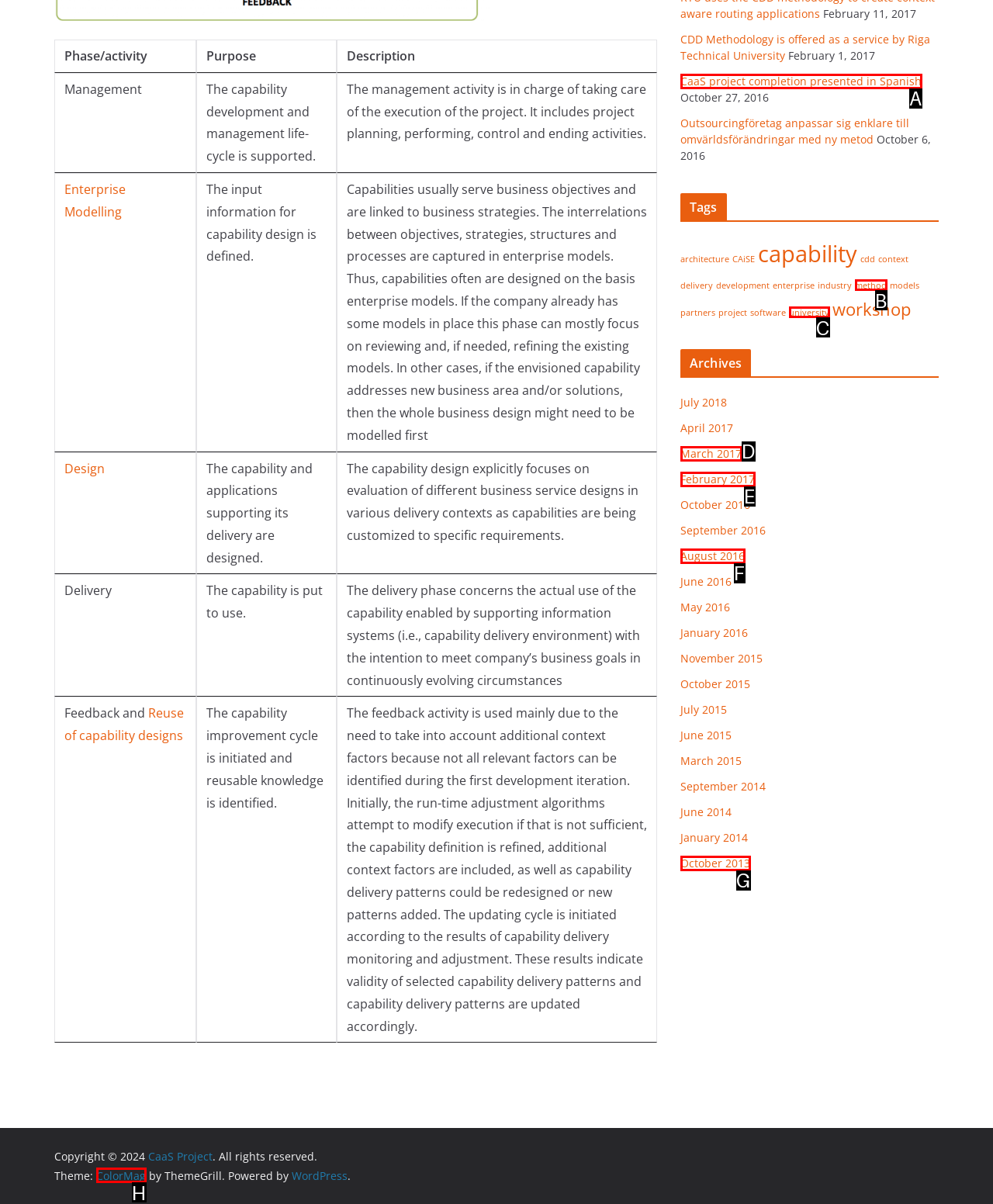Based on the given description: August 2016, determine which HTML element is the best match. Respond with the letter of the chosen option.

F